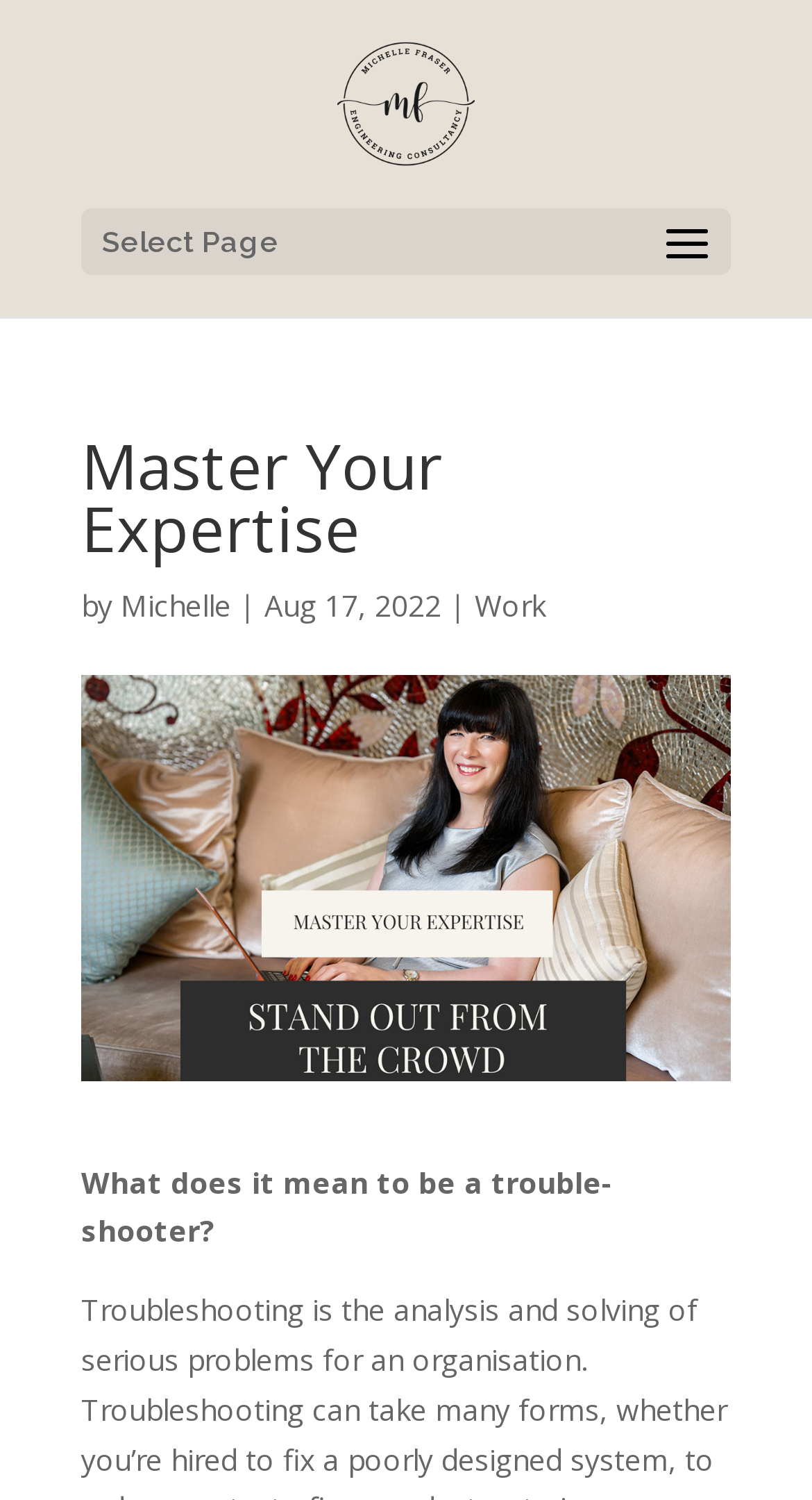From the given element description: "Digitaler Zwilling vs. Digitaler Schatten", find the bounding box for the UI element. Provide the coordinates as four float numbers between 0 and 1, in the order [left, top, right, bottom].

None